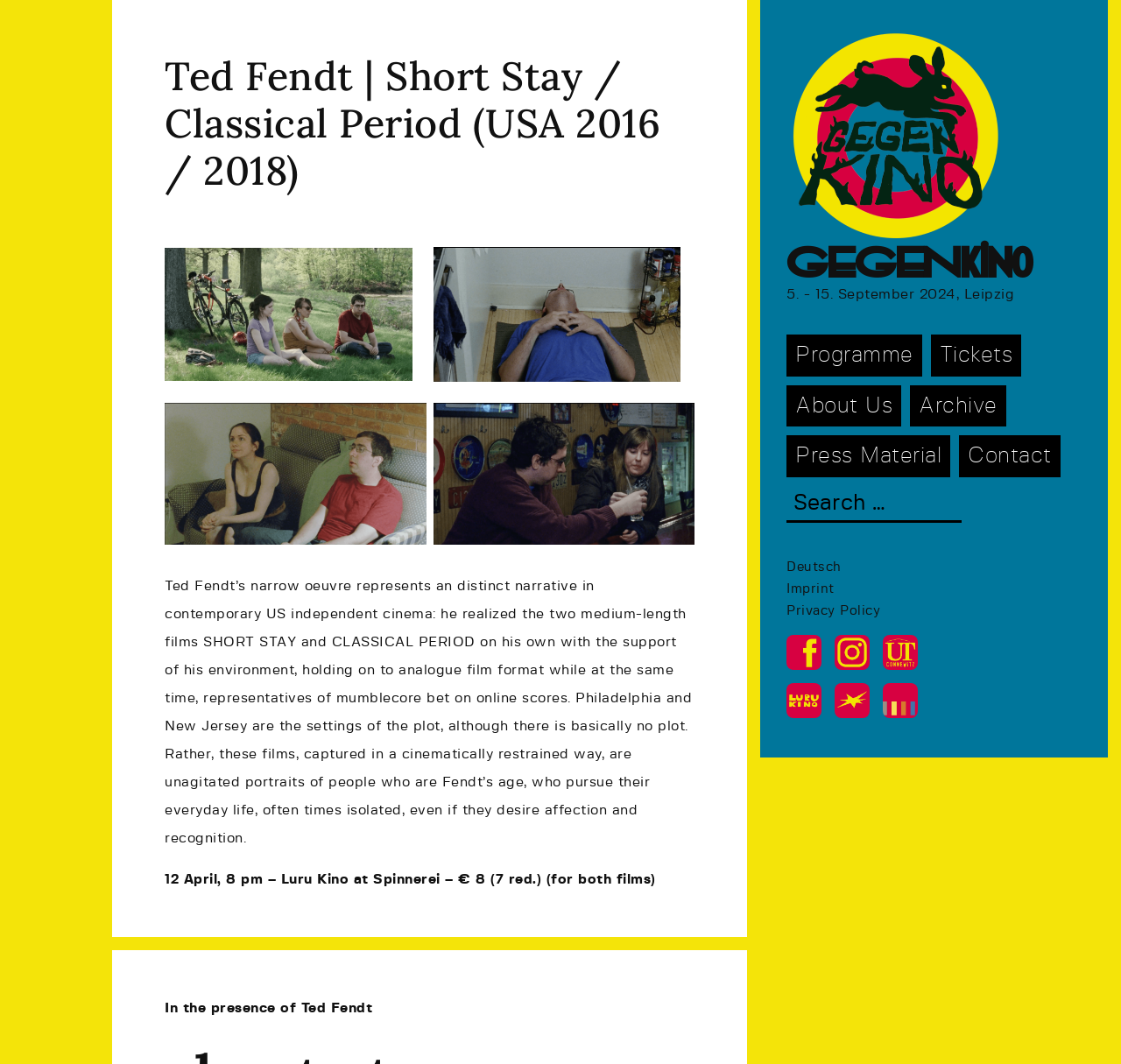What is the duration of the festival?
Using the image, answer in one word or phrase.

5. - 15. September 2024